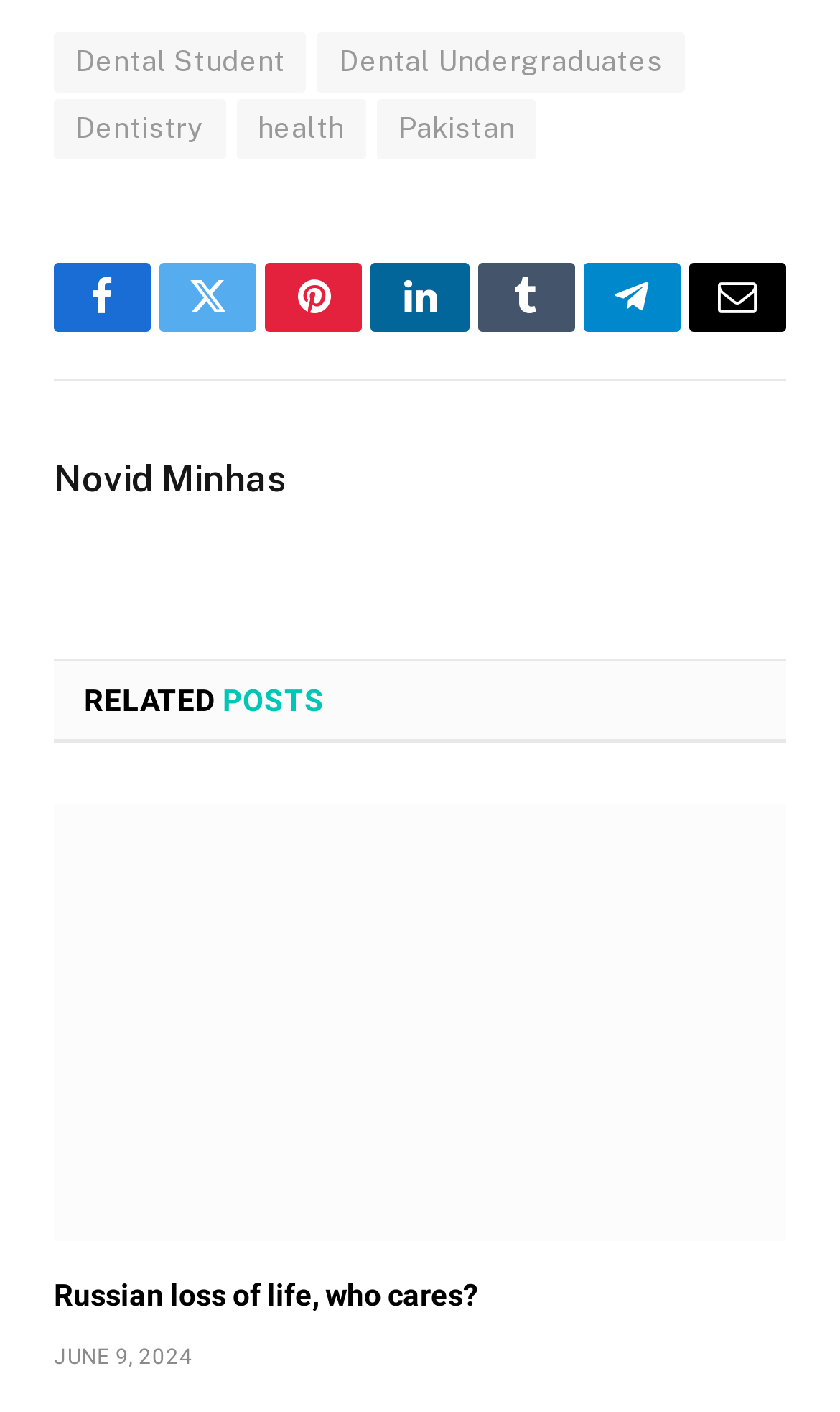Predict the bounding box coordinates of the area that should be clicked to accomplish the following instruction: "Expand the PARKSVILLE, BC button". The bounding box coordinates should consist of four float numbers between 0 and 1, i.e., [left, top, right, bottom].

None